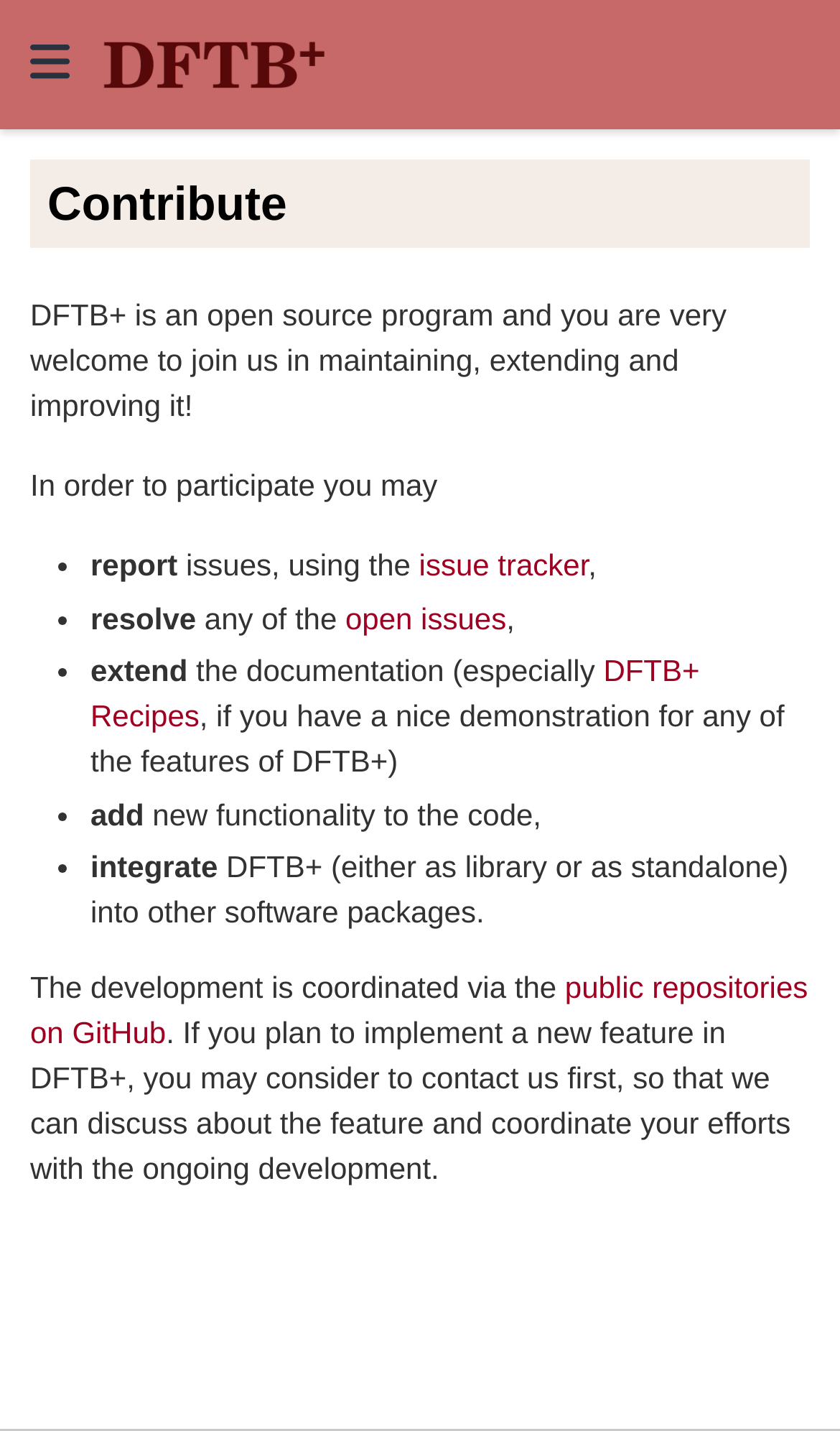Given the description "DFTB+ Recipes", determine the bounding box of the corresponding UI element.

[0.108, 0.457, 0.833, 0.513]